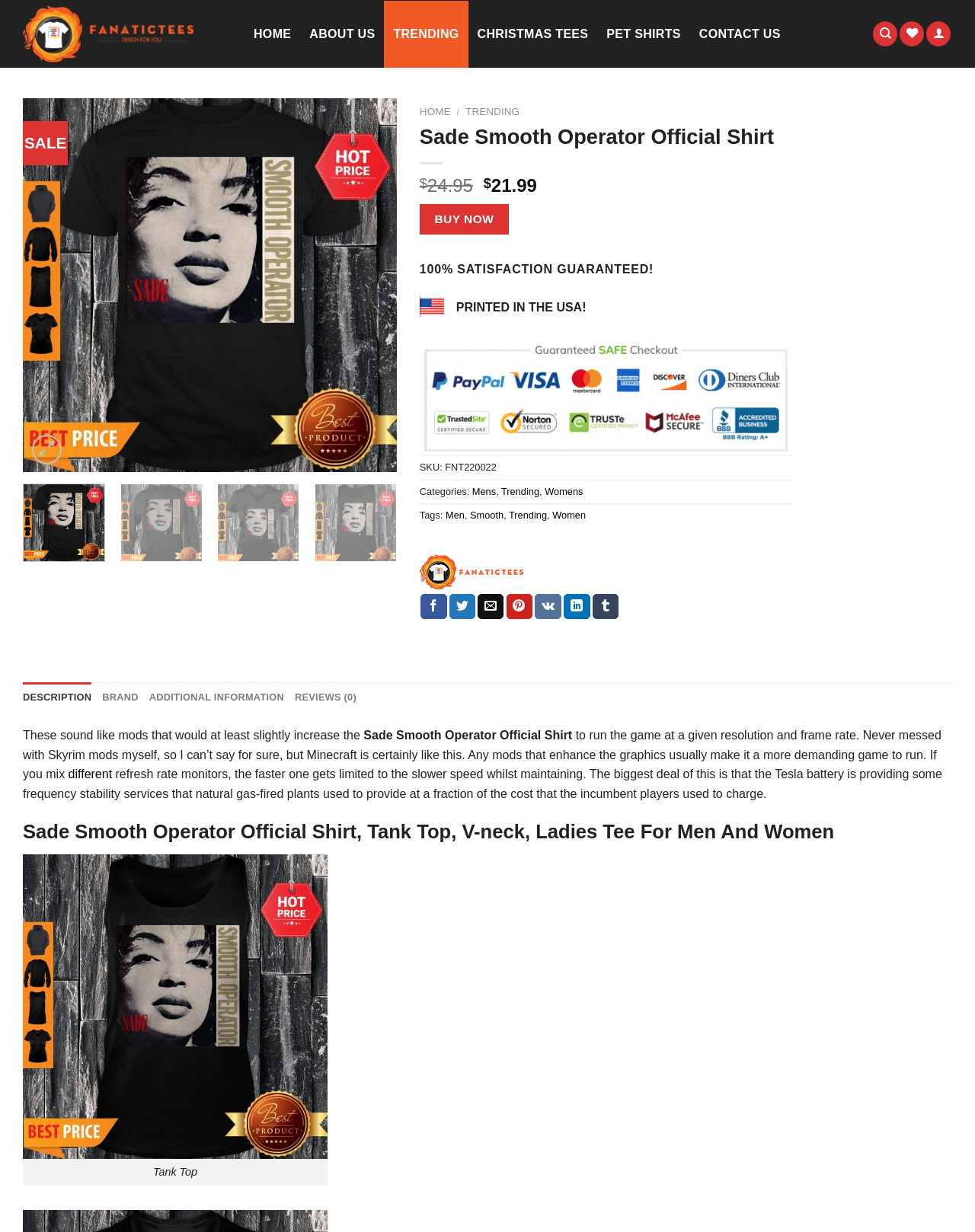Answer the question below with a single word or a brief phrase: 
What is the guarantee offered by the seller?

100% SATISFACTION GUARANTEED!